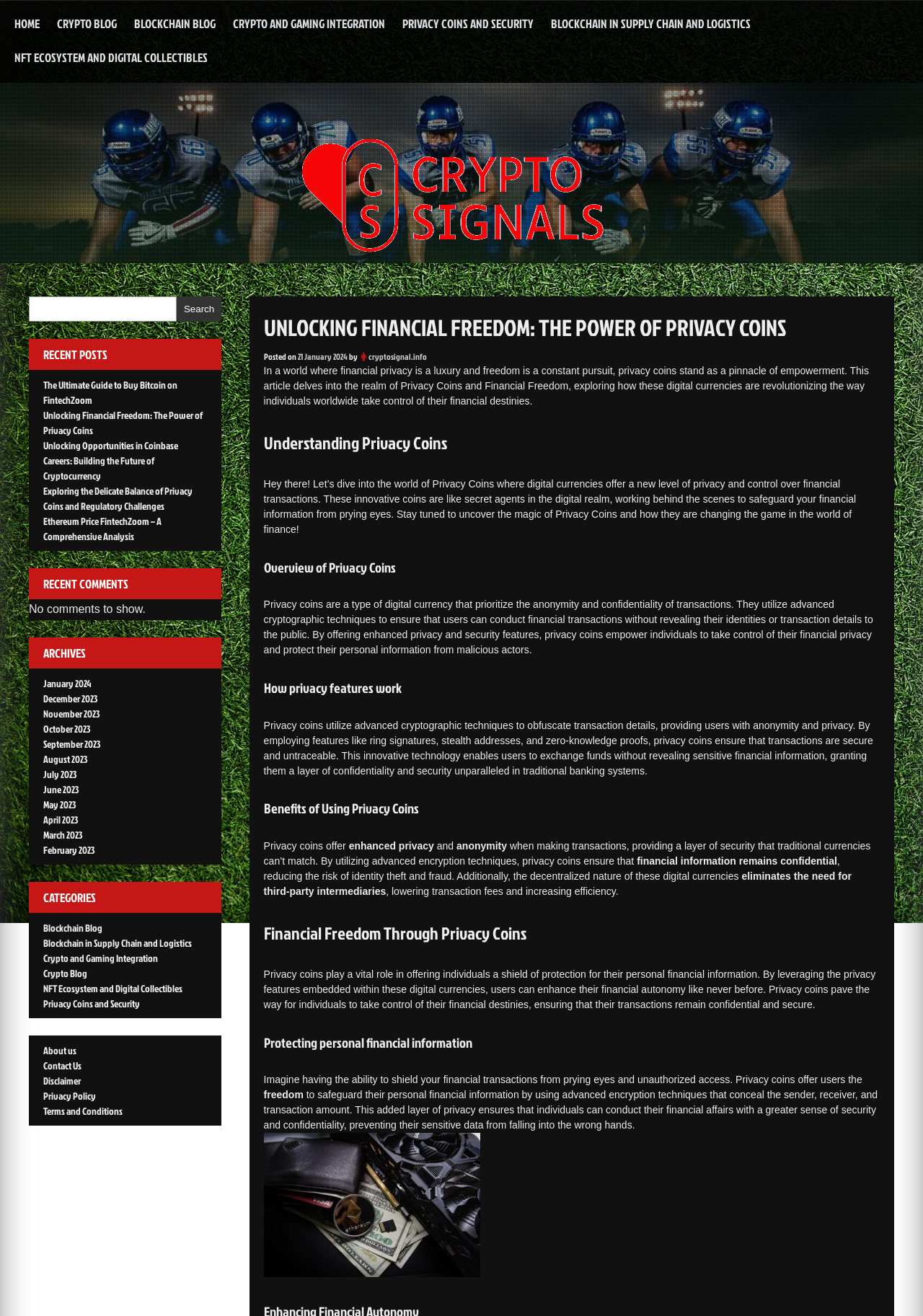Please identify the bounding box coordinates of the area I need to click to accomplish the following instruction: "Read the 'Unlocking Financial Freedom: The Power of Privacy Coins' article".

[0.286, 0.236, 0.953, 0.266]